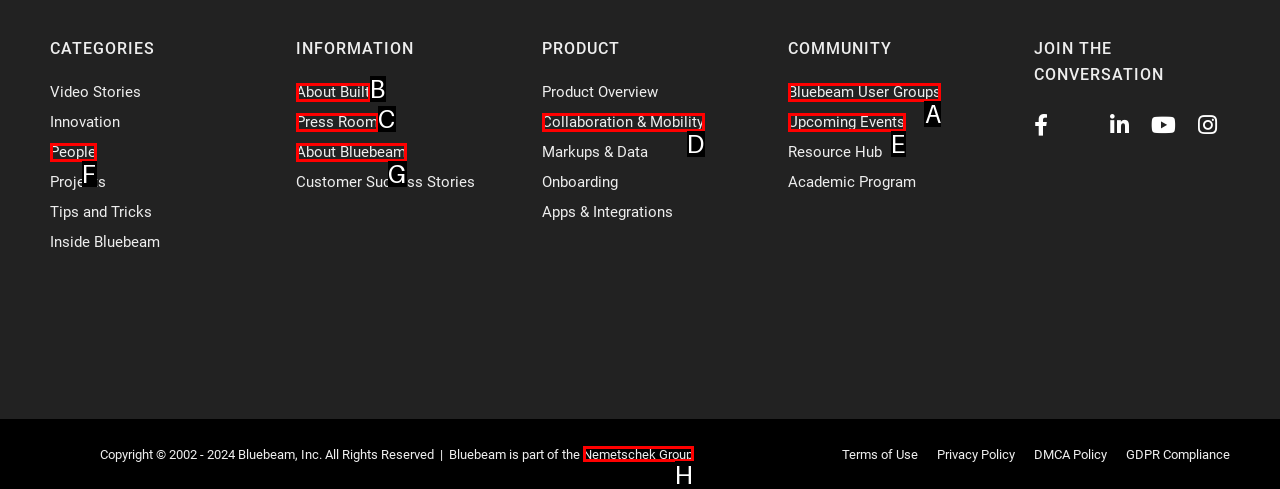Tell me which one HTML element I should click to complete the following task: Join Bluebeam User Groups Answer with the option's letter from the given choices directly.

A